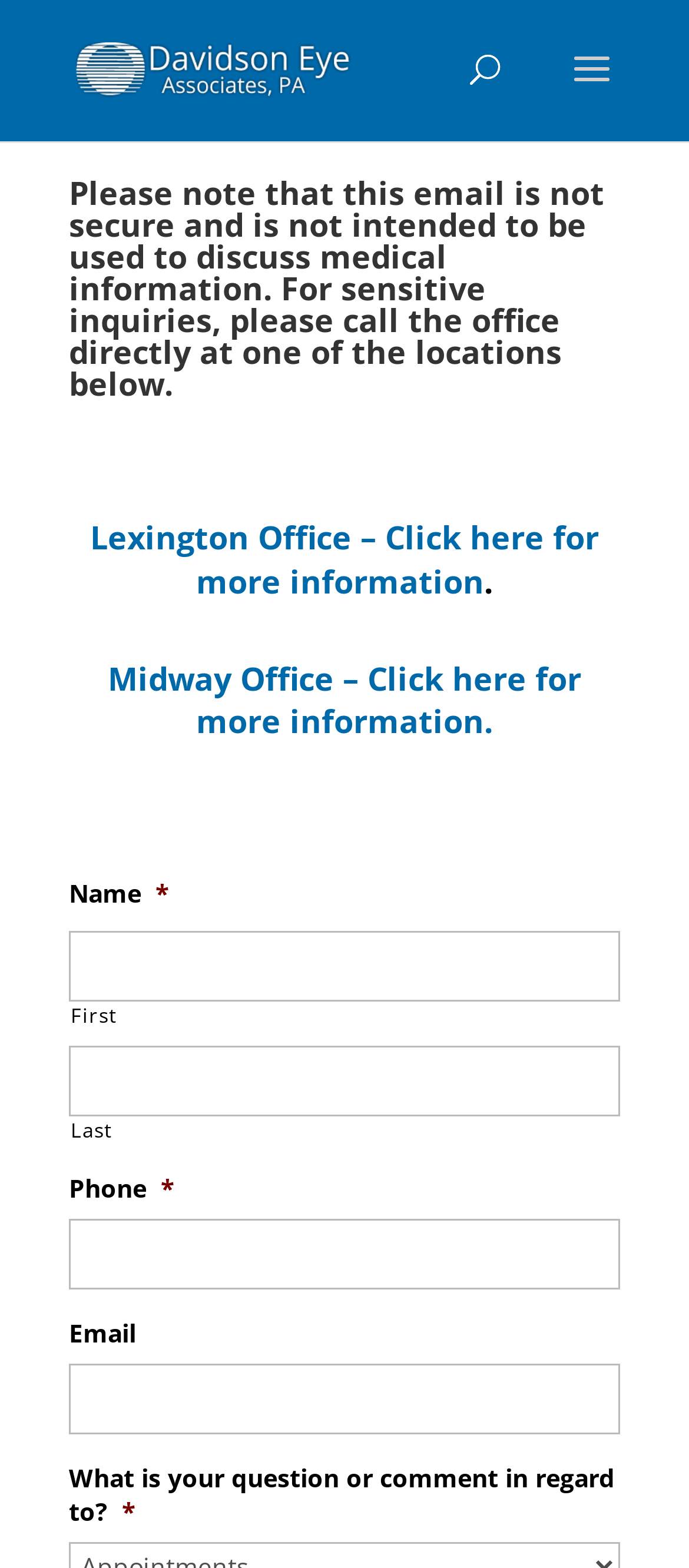Predict the bounding box of the UI element that fits this description: "name="input_3"".

[0.1, 0.87, 0.9, 0.915]